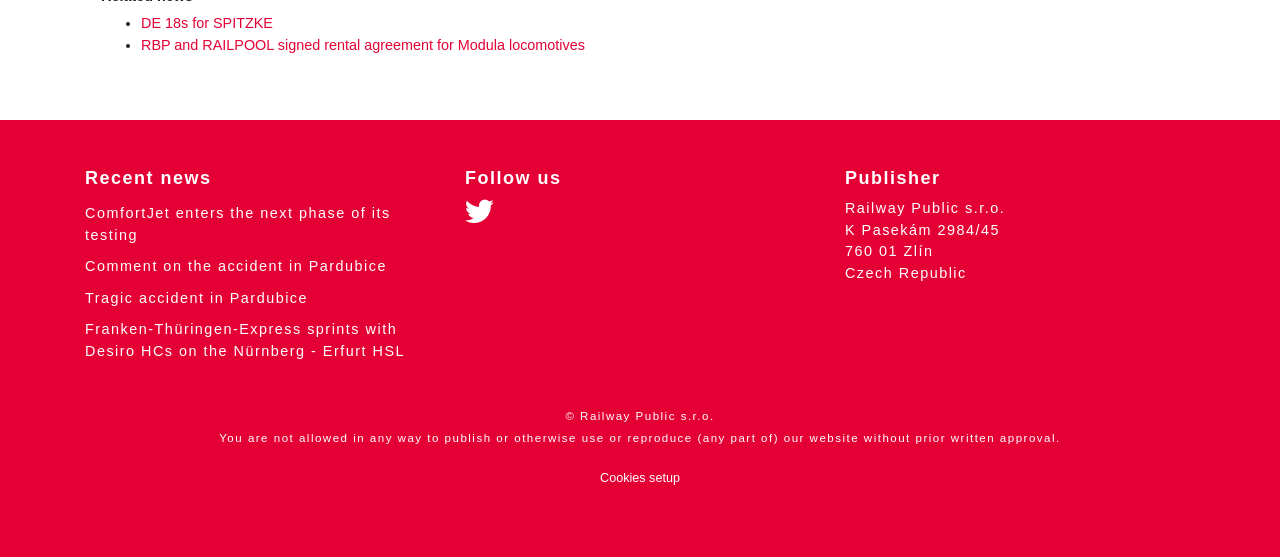Mark the bounding box of the element that matches the following description: "Tragic accident in Pardubice".

[0.066, 0.52, 0.241, 0.549]